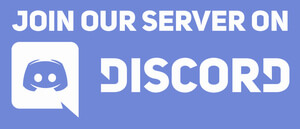Offer a meticulous description of the image.

This image features a call-to-action encouraging viewers to "JOIN OUR SERVER ON DISCORD." The design is visually engaging, showcasing a prominent Discord logo alongside the inviting text, which is presented in a bold, modern font. The background color is a soothing shade of blue, enhancing the appeal and readability of the message. This image targets users interested in connecting with a community, suggesting that they can engage more deeply by joining a dedicated Discord server.